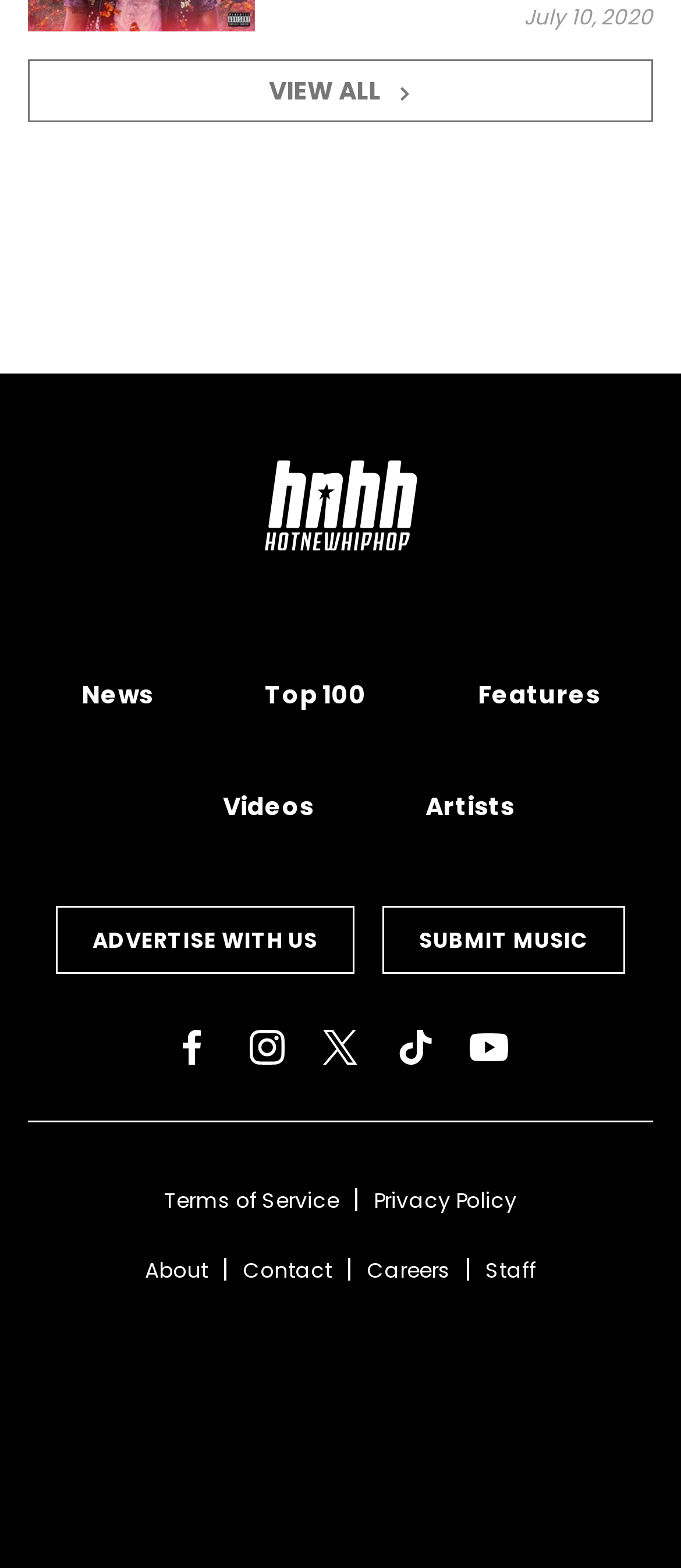Please identify the bounding box coordinates of the area that needs to be clicked to follow this instruction: "Submit music".

[0.562, 0.578, 0.918, 0.622]